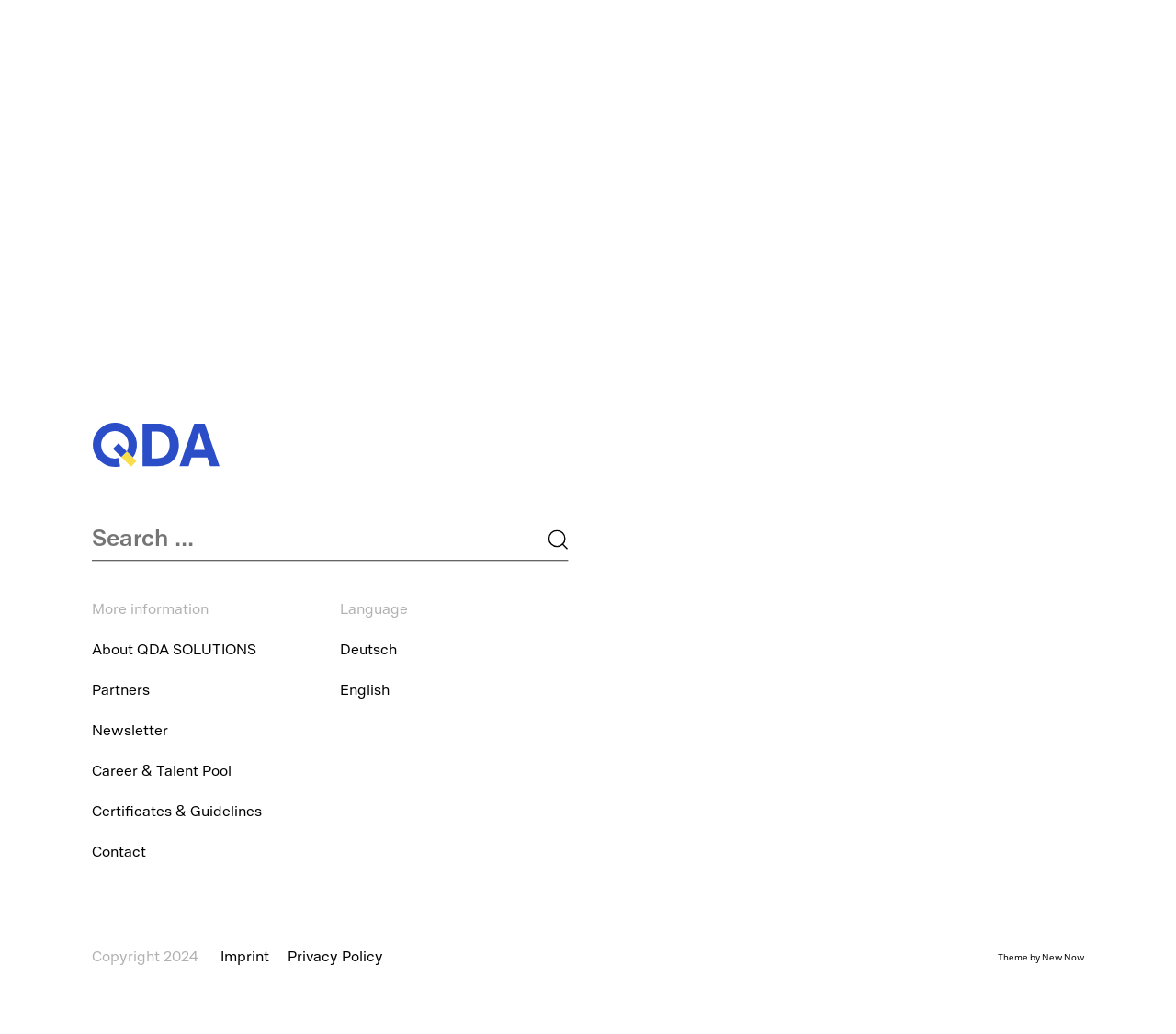Determine the bounding box coordinates of the clickable region to carry out the instruction: "Contact QDA SOLUTIONS".

[0.078, 0.815, 0.289, 0.837]